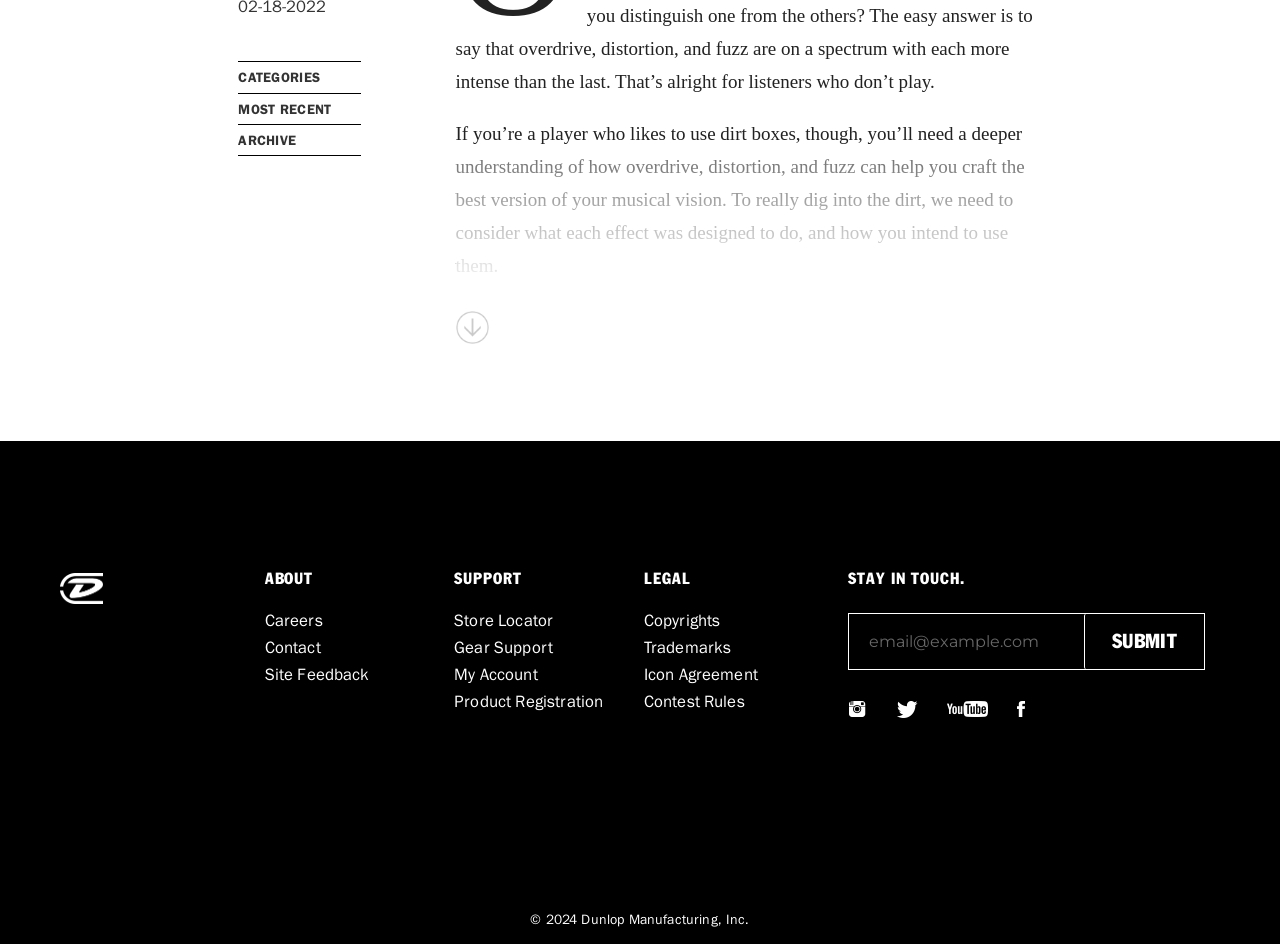Could you provide the bounding box coordinates for the portion of the screen to click to complete this instruction: "Enter email address in the text box"?

[0.664, 0.65, 0.941, 0.708]